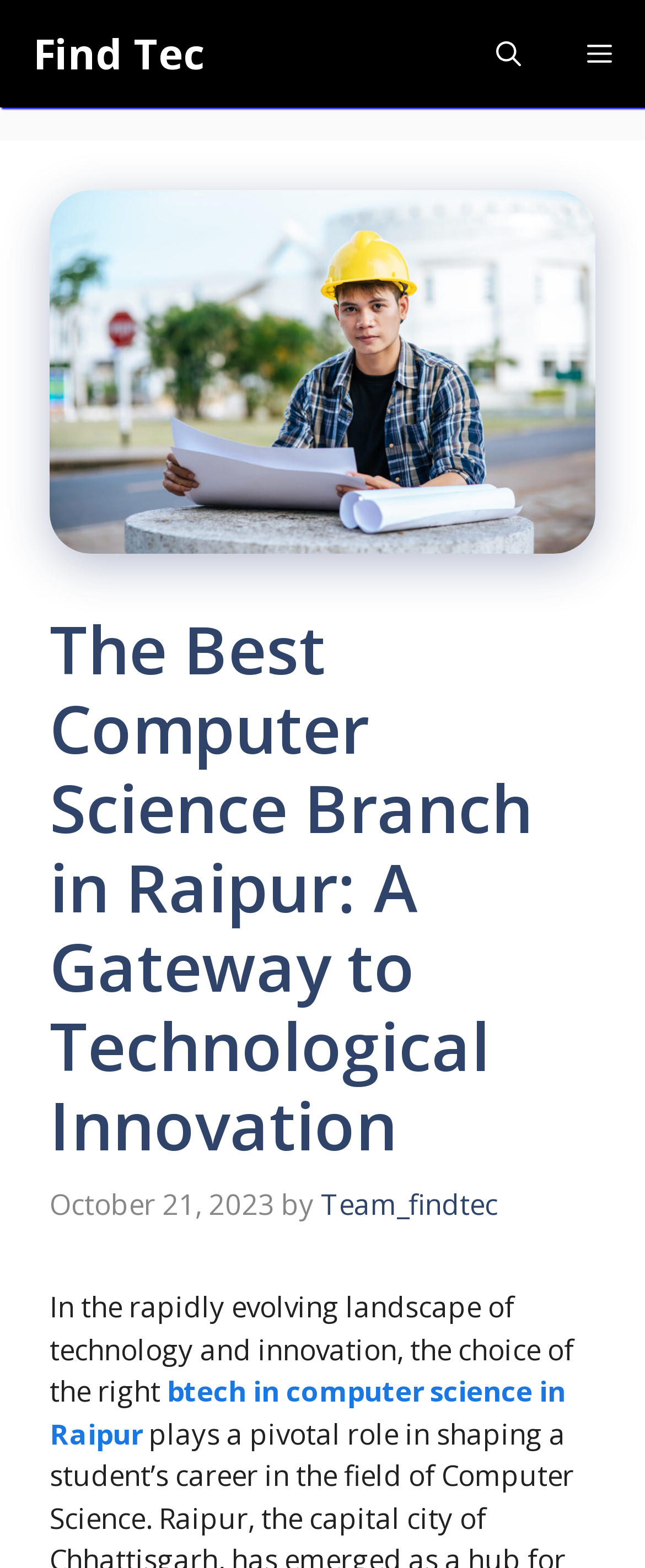Answer the following in one word or a short phrase: 
What is the date of the article?

October 21, 2023